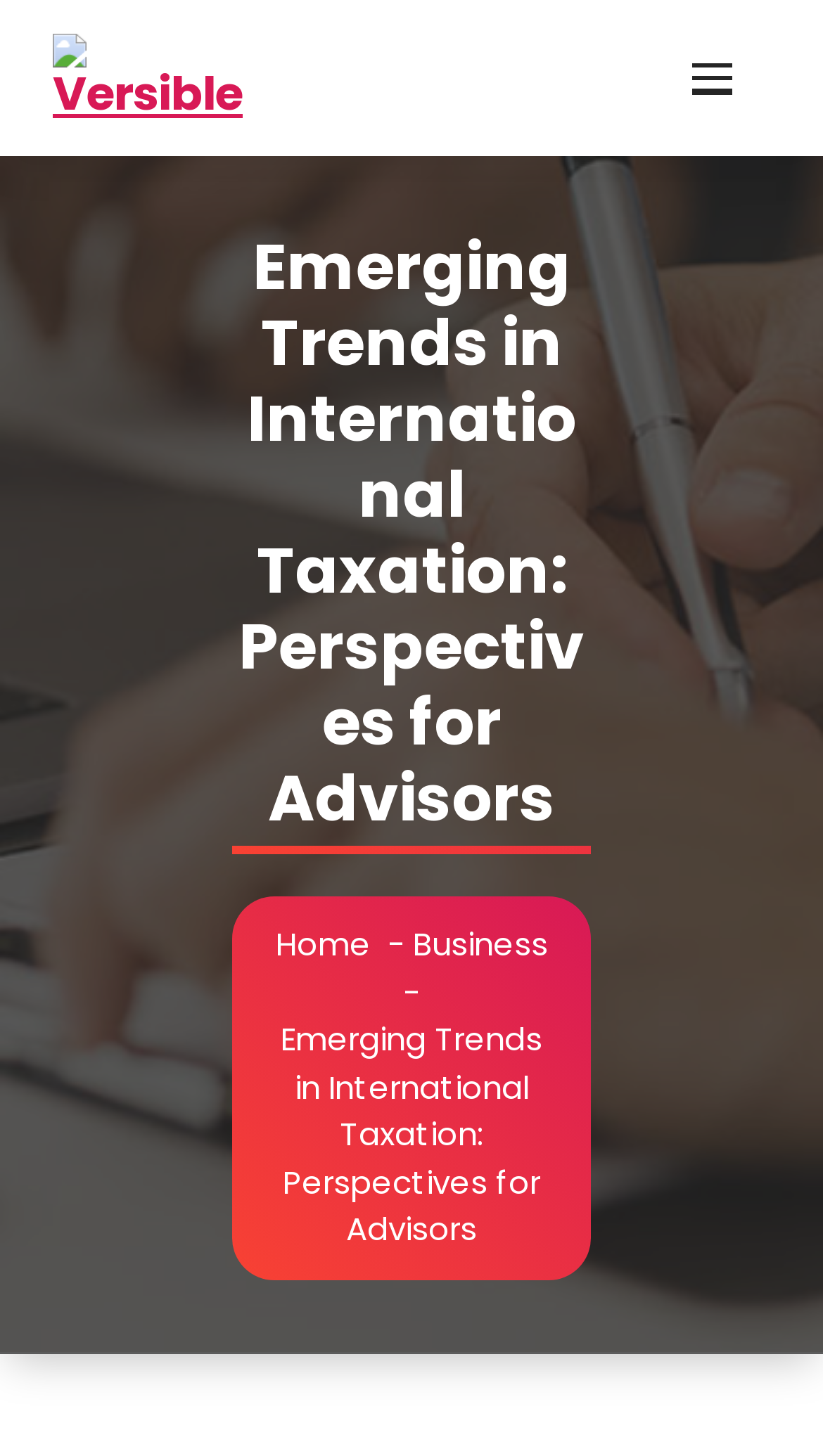Please provide a one-word or phrase answer to the question: 
What is the topic of the webpage?

International Taxation